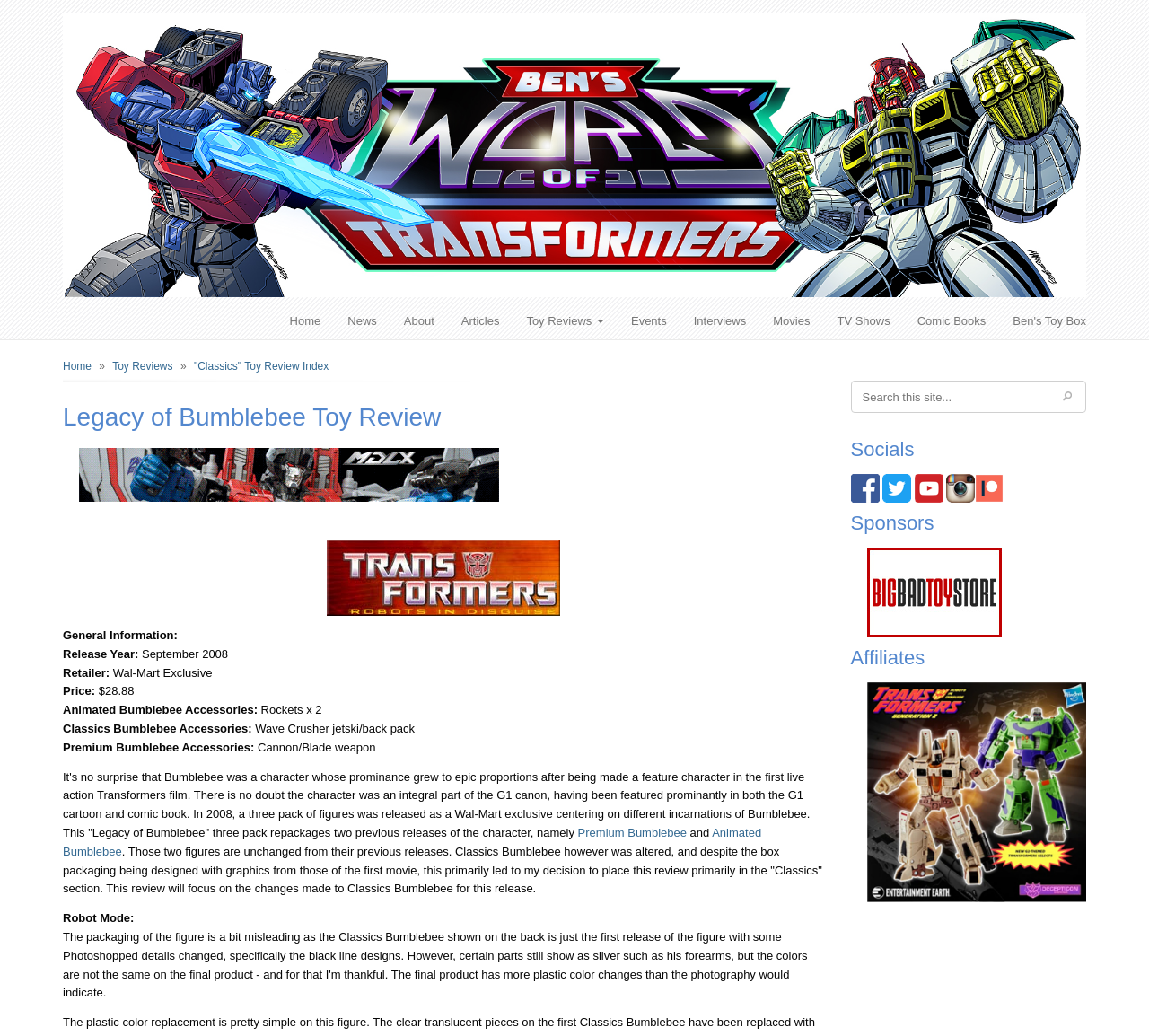What is the price of the toy?
Refer to the image and provide a concise answer in one word or phrase.

$28.88